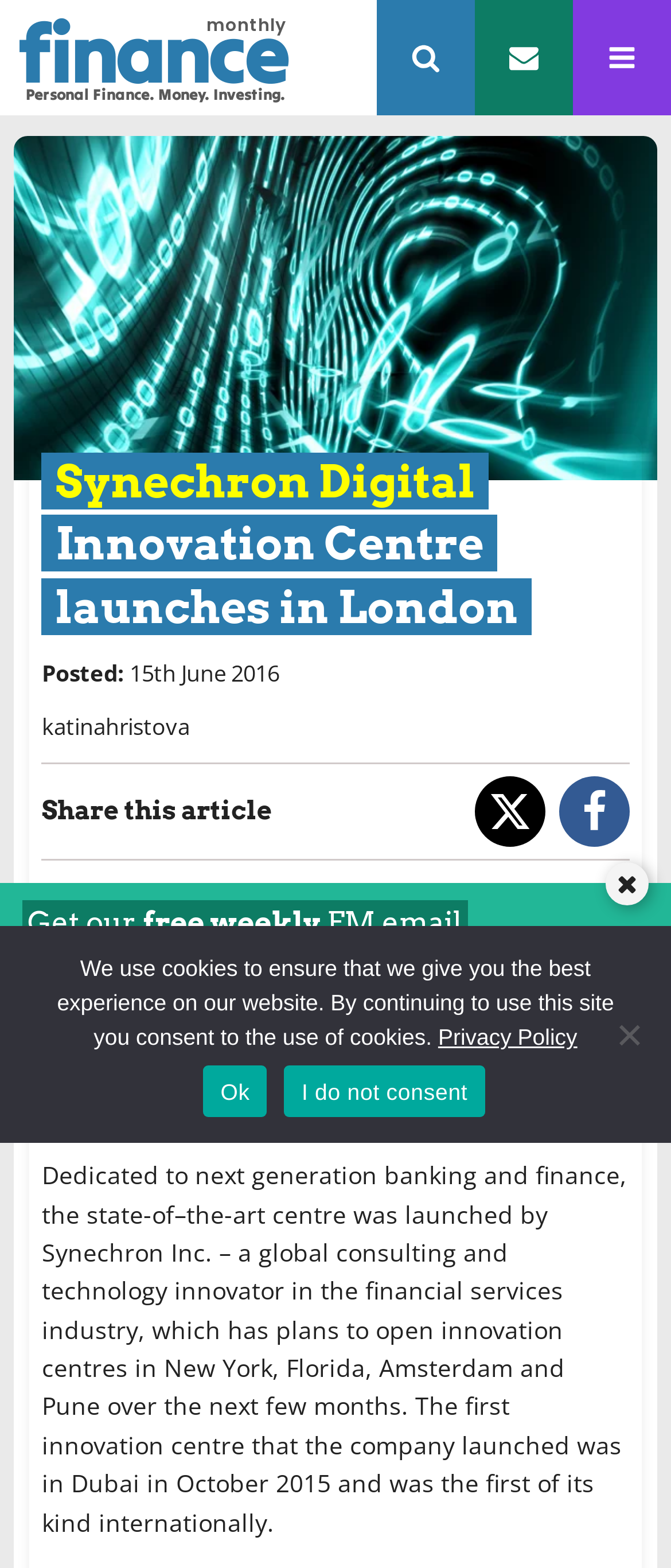Extract the bounding box coordinates for the HTML element that matches this description: "name="subscribe" value="Subscribe"". The coordinates should be four float numbers between 0 and 1, i.e., [left, top, right, bottom].

[0.718, 0.615, 0.967, 0.658]